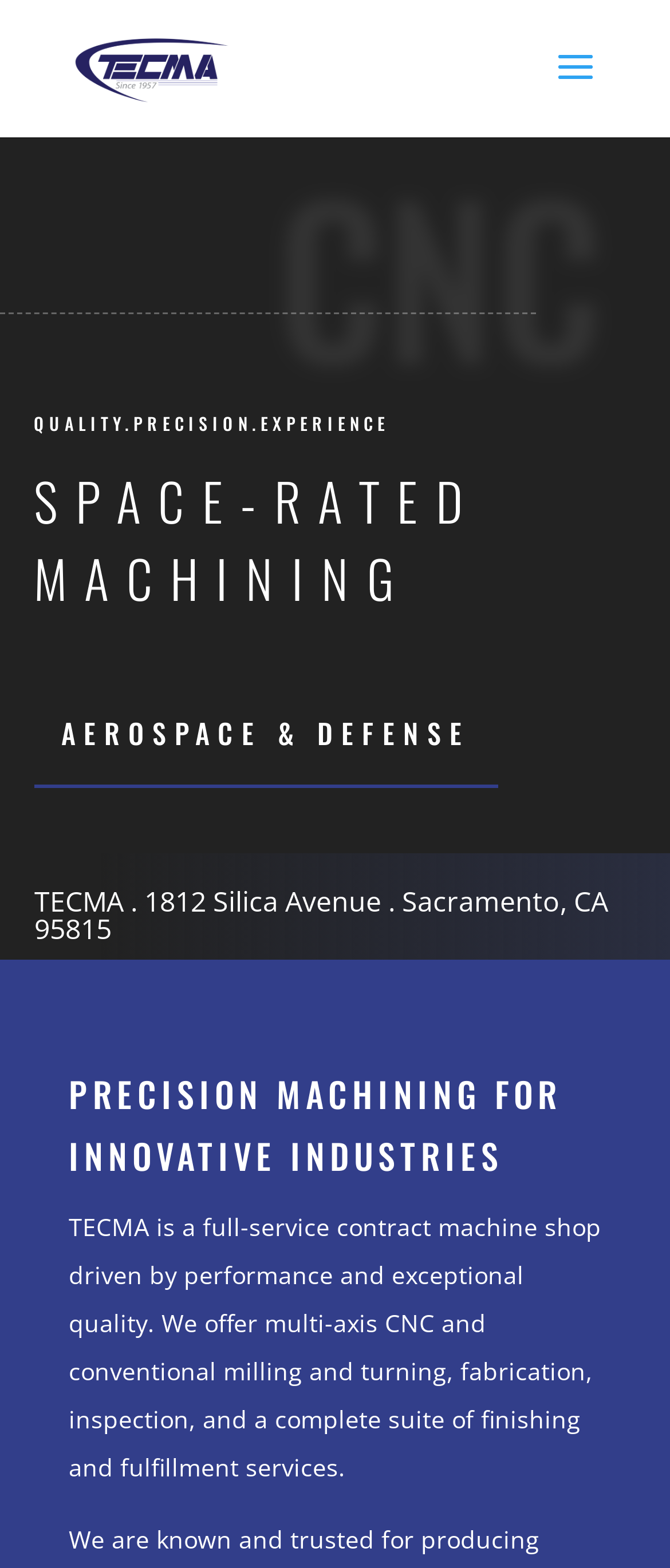Based on the image, give a detailed response to the question: Where is TECMA located?

The webpage provides the address of TECMA as '1812 Silica Avenue. Sacramento, CA 95815', indicating that the company is located in Sacramento, California.